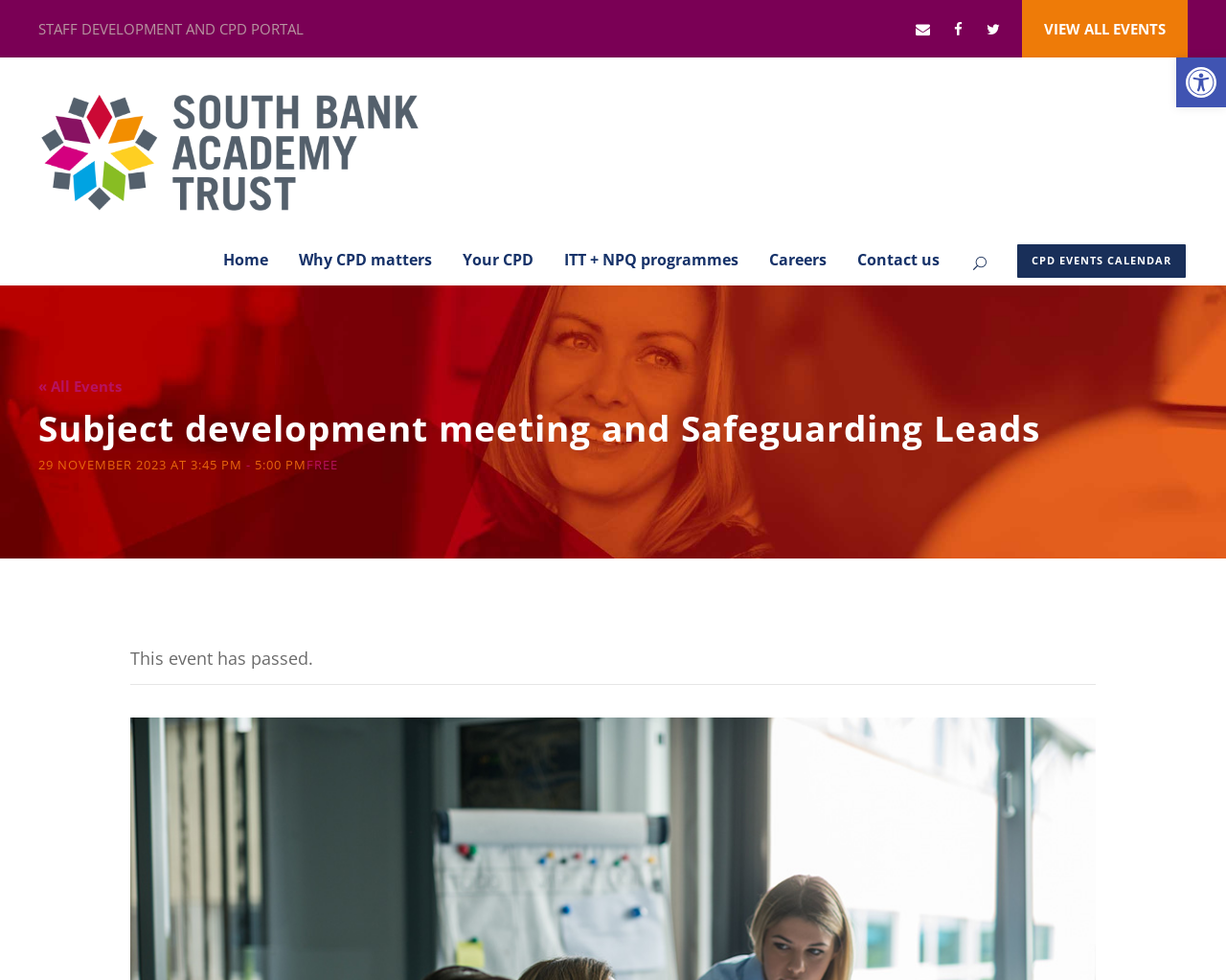Generate a comprehensive description of the webpage.

The webpage appears to be a staff development and CPD portal, with a focus on a specific event, "Subject development meeting and Safeguarding Leads". 

At the top of the page, there is a header section with the title "STAFF DEVELOPMENT AND CPD PORTAL" and three icons on the right side, possibly representing social media links or other tools. Below this, there is a prominent link to "VIEW ALL EVENTS" and a few other links, including "Home", "Why CPD matters", and "ITT + NPQ programmes", which are likely navigation links.

The main content of the page is dedicated to the event "Subject development meeting and Safeguarding Leads", which is scheduled to take place on November 29, 2023, from 3:45 PM to 5:00 PM. The event is free, and a note indicates that it has already passed. 

On the right side of the page, there is a section with links to "CPD EVENTS CALENDAR" and "« All Events", which may allow users to browse other events. At the very bottom of the page, there is a button to open an accessibility toolbar, accompanied by an image of the accessibility tools icon.